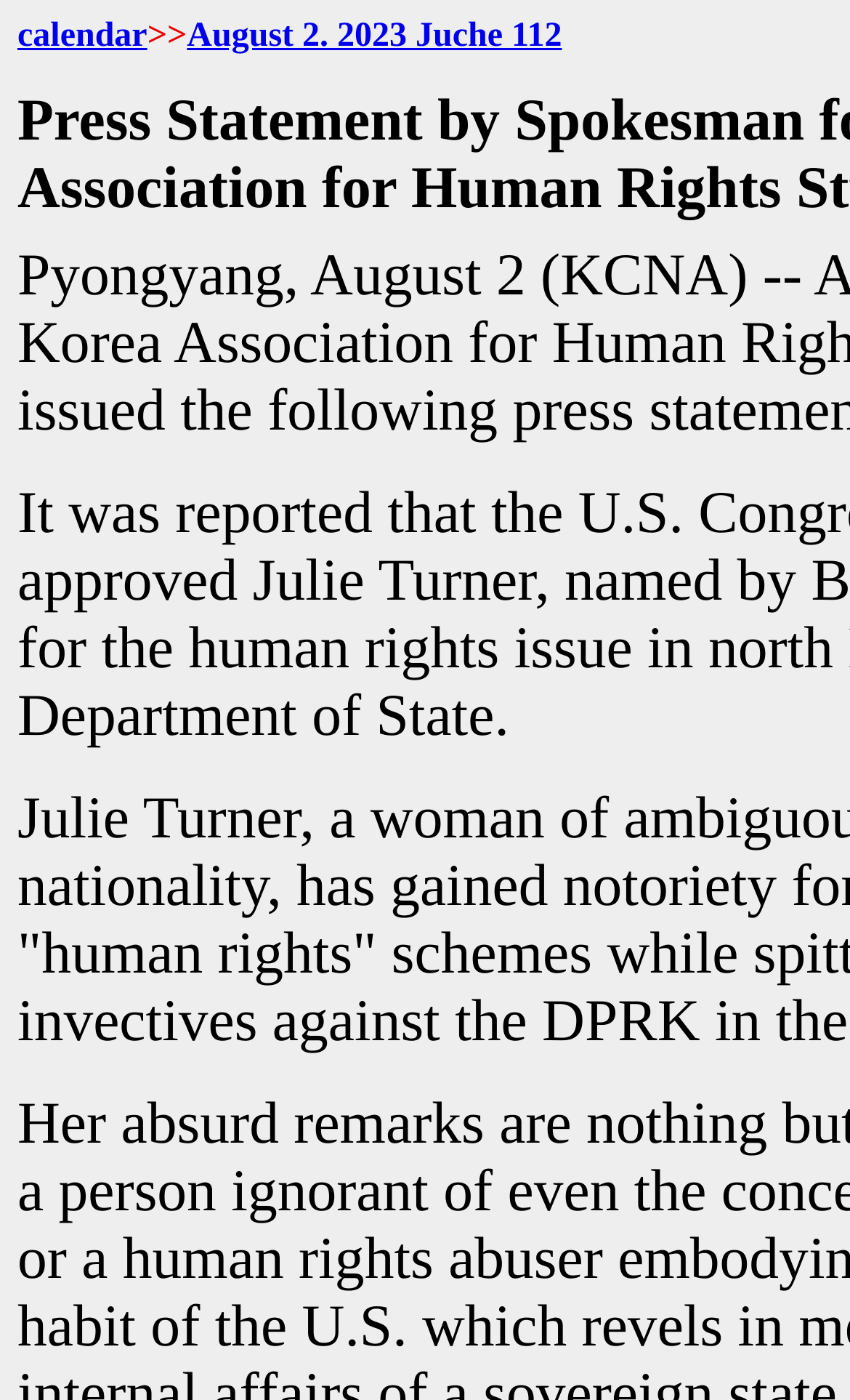Given the description calendar, predict the bounding box coordinates of the UI element. Ensure the coordinates are in the format (top-left x, top-left y, bottom-right x, bottom-right y) and all values are between 0 and 1.

[0.021, 0.012, 0.173, 0.039]